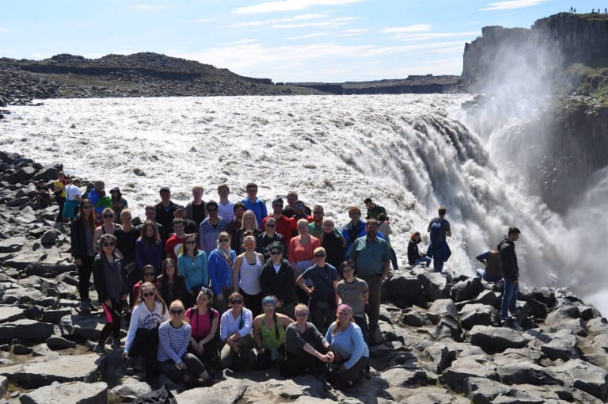Give a comprehensive caption for the image.

The image captures a vibrant and diverse group of students gathered at the Dettifoss Waterfall, renowned as the strongest waterfall in Europe. They are positioned on a rocky outcrop, with the powerful cascade of water roaring in the background, creating a dramatic and awe-inspiring scene. The students, a mix of different nationalities including those from England and Colombia, express a sense of camaraderie and excitement, symbolizing their shared experiences during a unique research trip. The beautiful blue sky above and the rushing water below contribute to the breathtaking natural setting, emphasizing the connection between adventure and scientific exploration. The photograph serves as a reminder of the cultural learning and friendships fostered during this memorable journey.